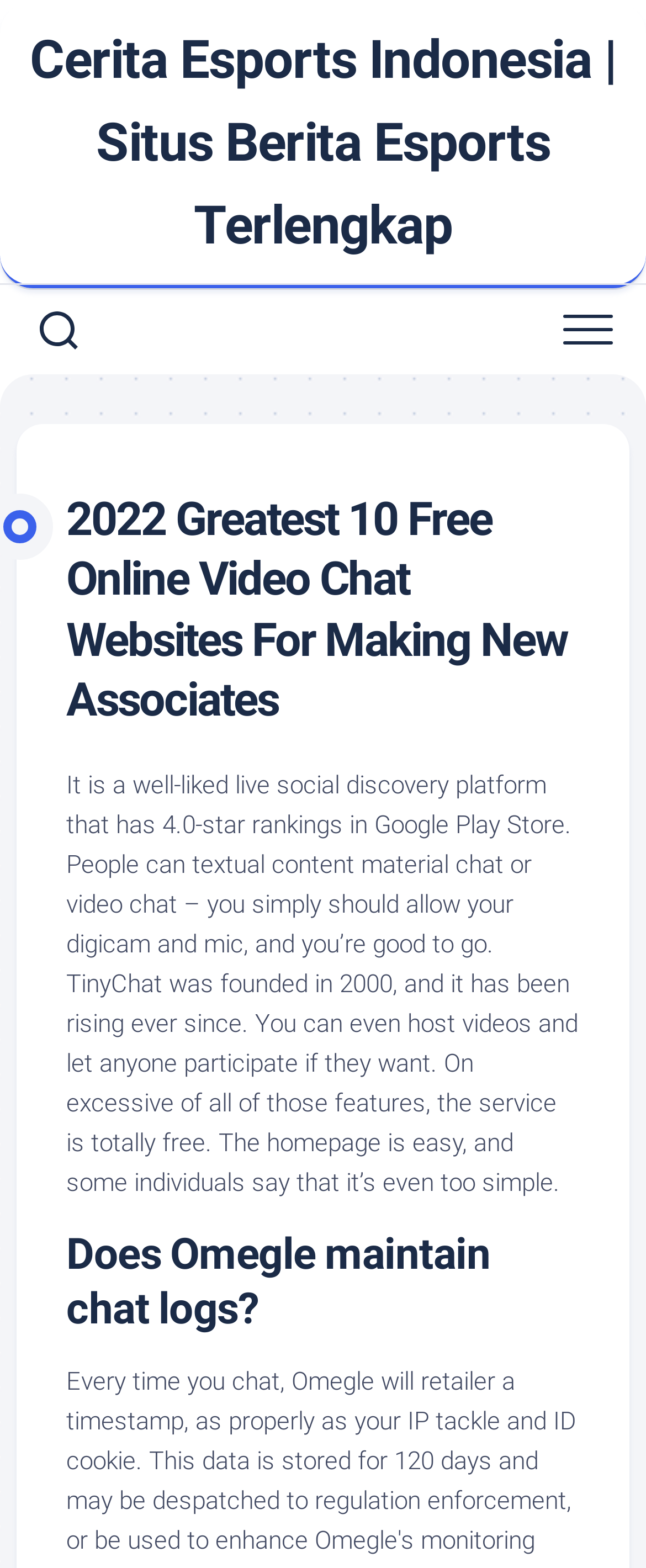When was TinyChat founded?
From the image, respond with a single word or phrase.

2000